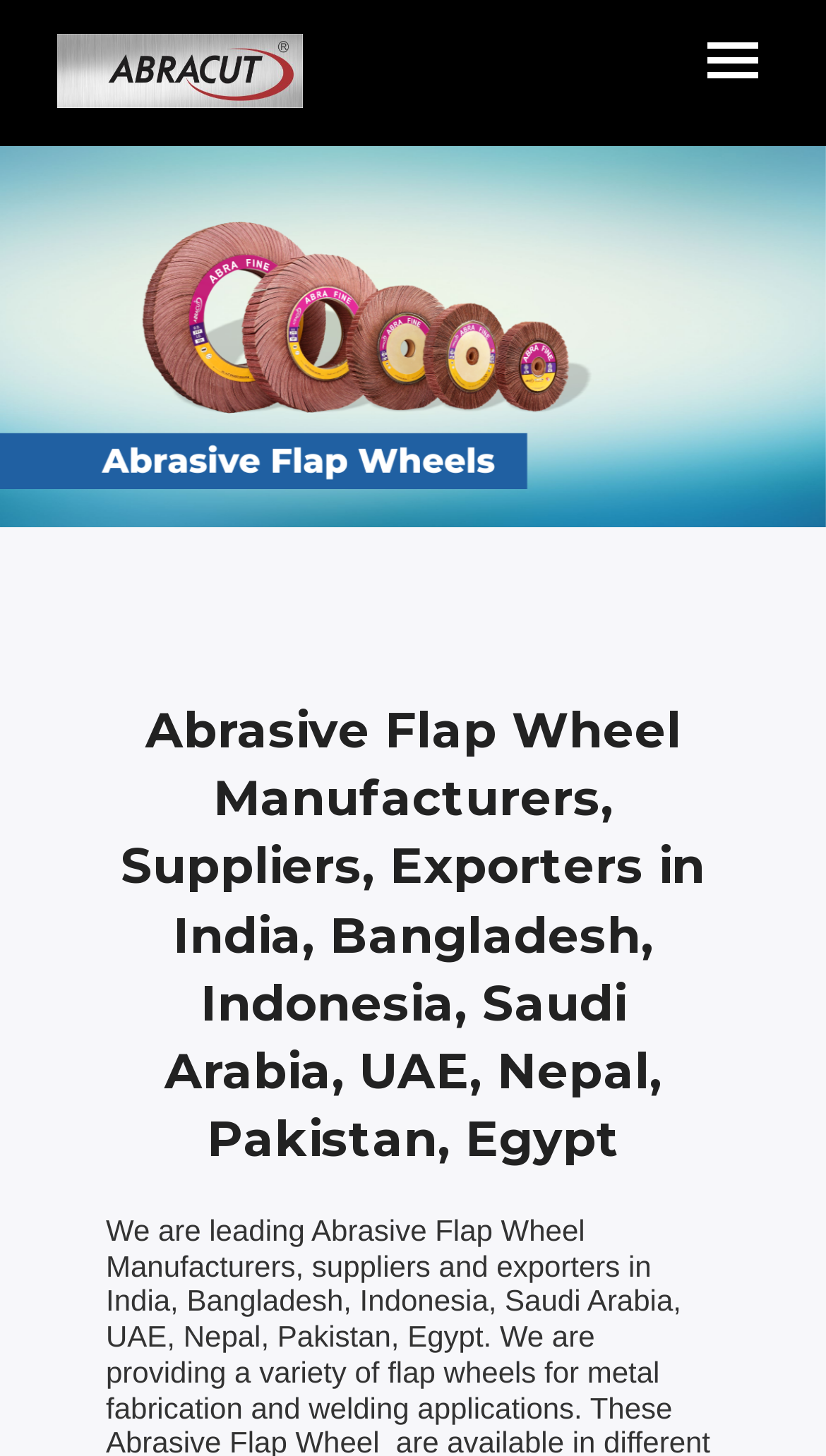Determine the main heading of the webpage and generate its text.

Abrasive Flap Wheel Manufacturers, Suppliers, Exporters in India, Bangladesh, Indonesia, Saudi Arabia, UAE, Nepal, Pakistan, Egypt